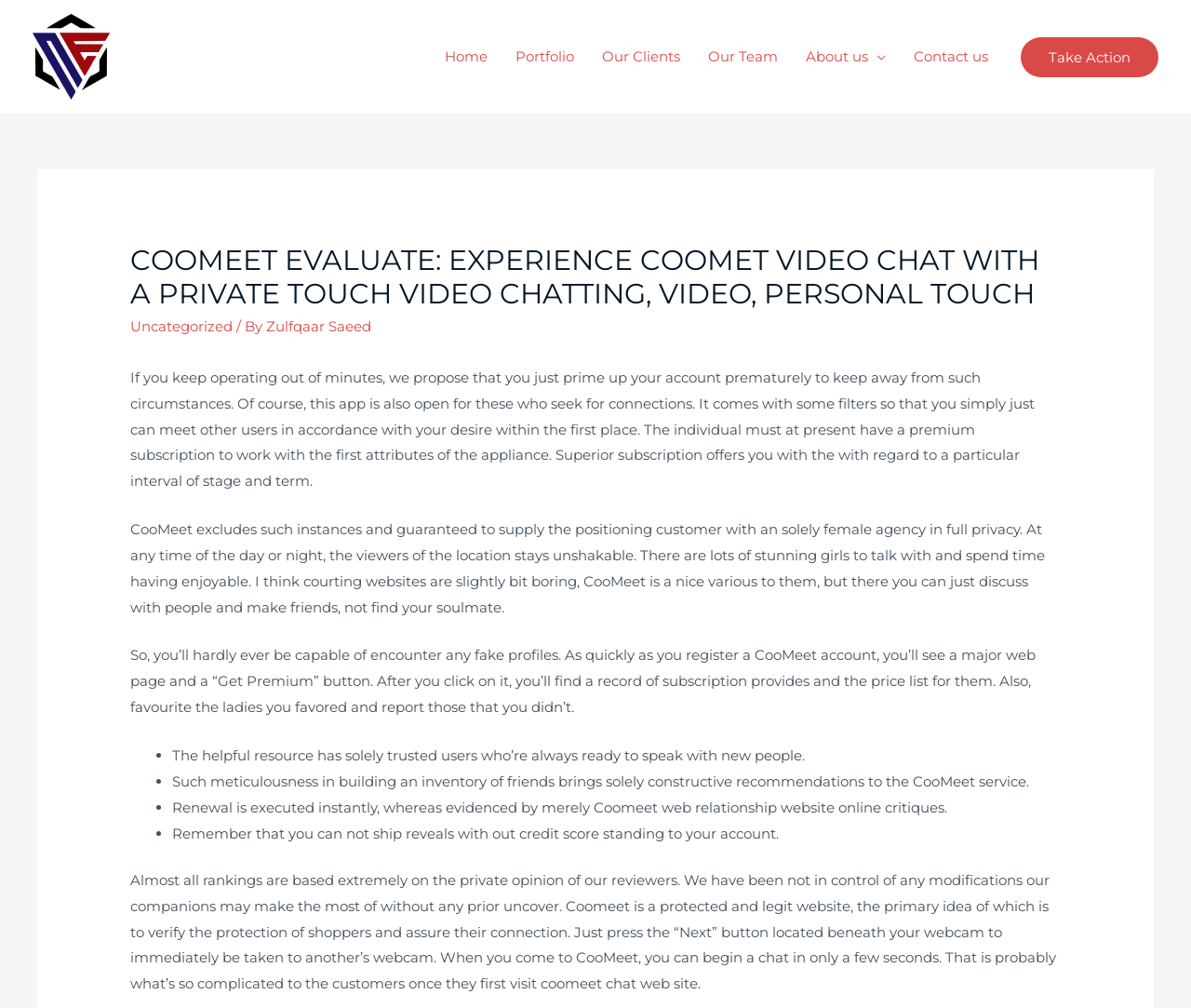What is the purpose of the 'Take Action' button?
Utilize the image to construct a detailed and well-explained answer.

I inferred the purpose of the 'Take Action' button by reading the text above it, which mentions 'If you keep operating out of minutes, we propose that you just prime up your account prematurely to keep away from such circumstances.' This suggests that the button is related to taking action to top up the account.